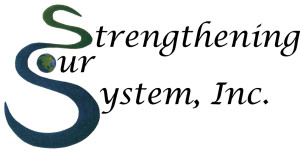What does the letter 'S' in the logo represent?
Using the image provided, answer with just one word or phrase.

A globe